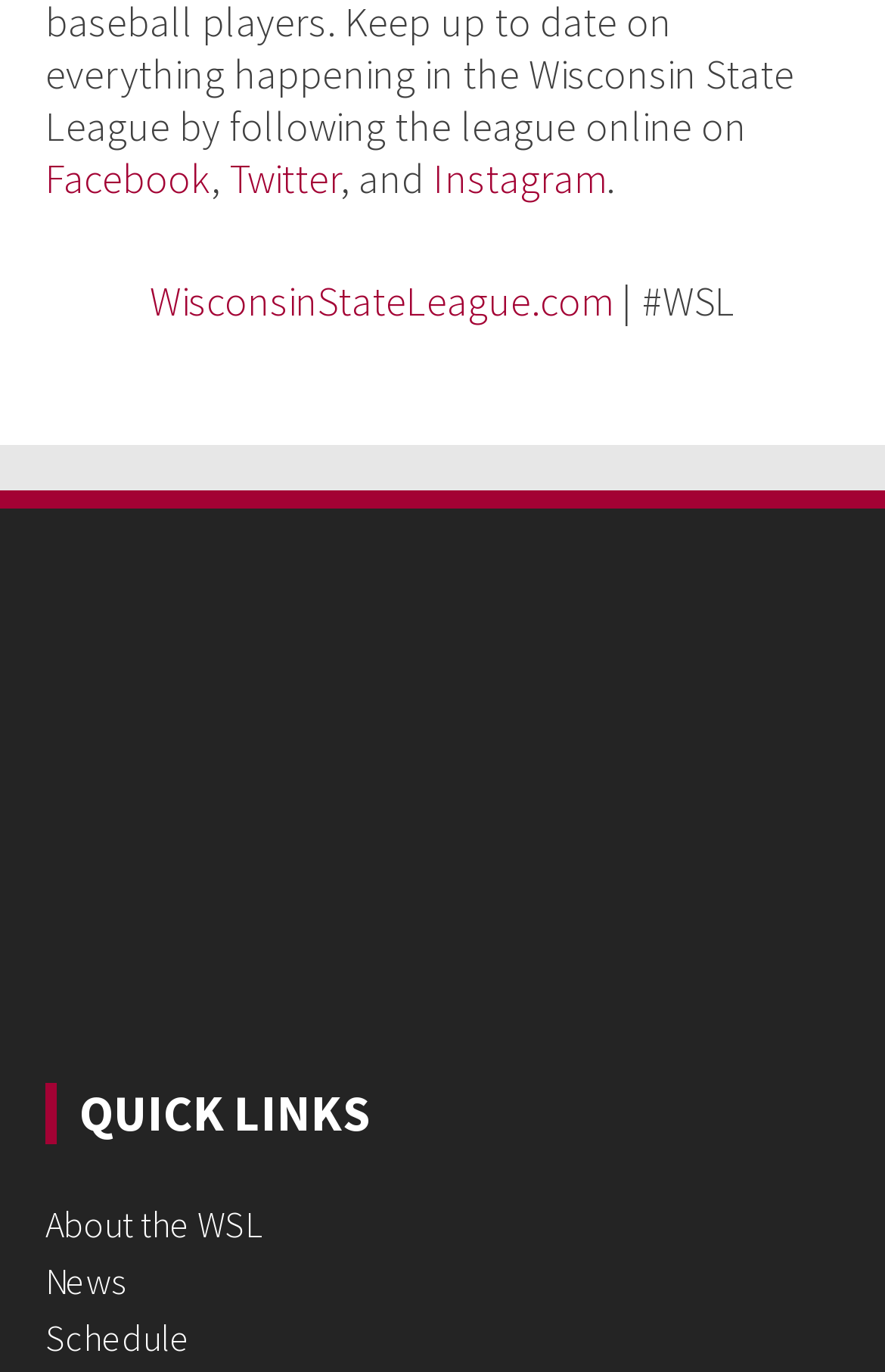What social media platforms are listed?
Examine the image and provide an in-depth answer to the question.

By examining the top section of the webpage, I found three links with the text 'Facebook', 'Twitter', and 'Instagram', which are commonly used social media platforms.